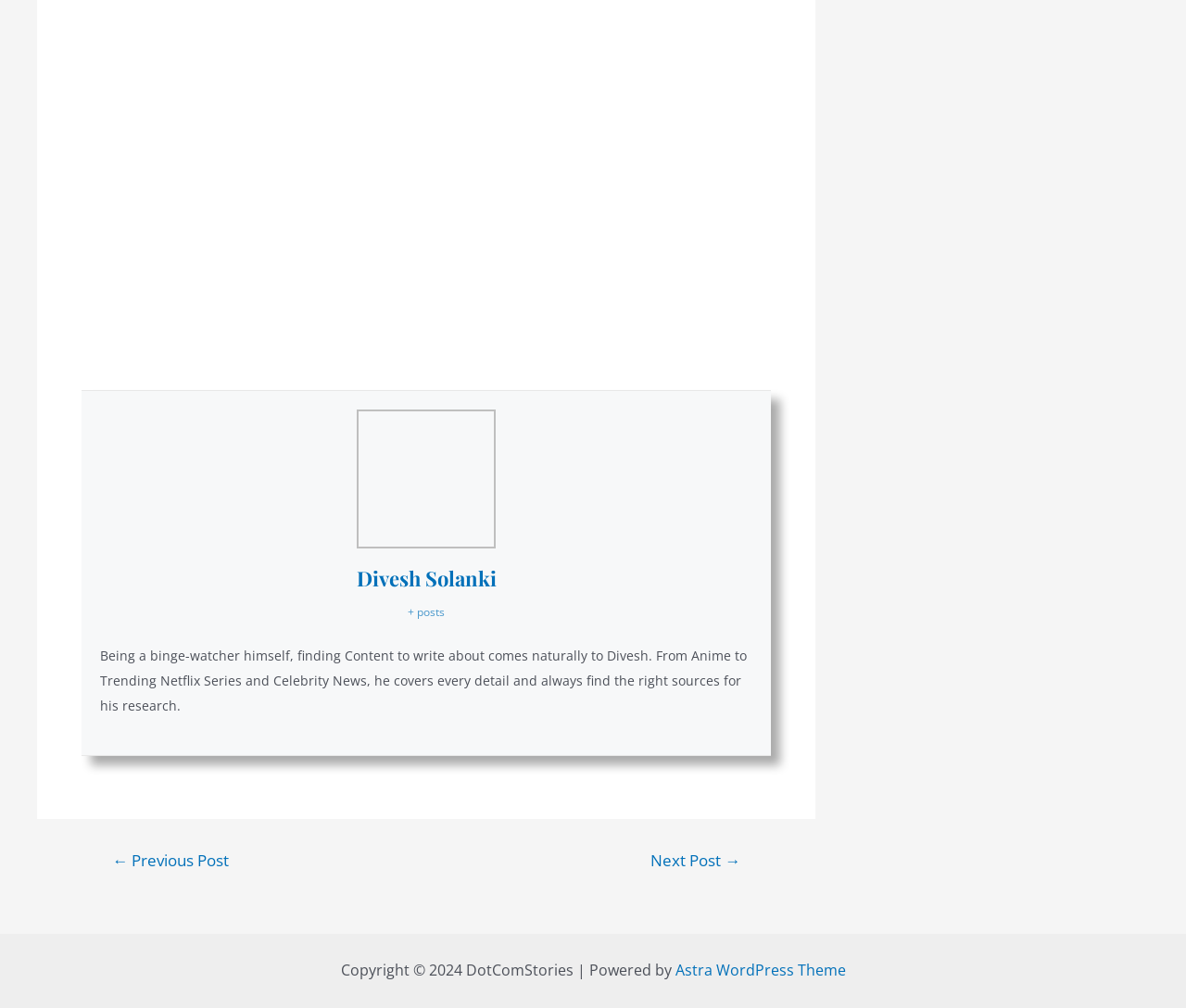Please provide a brief answer to the following inquiry using a single word or phrase:
What type of content does the author write about?

Anime, Netflix Series, Celebrity News